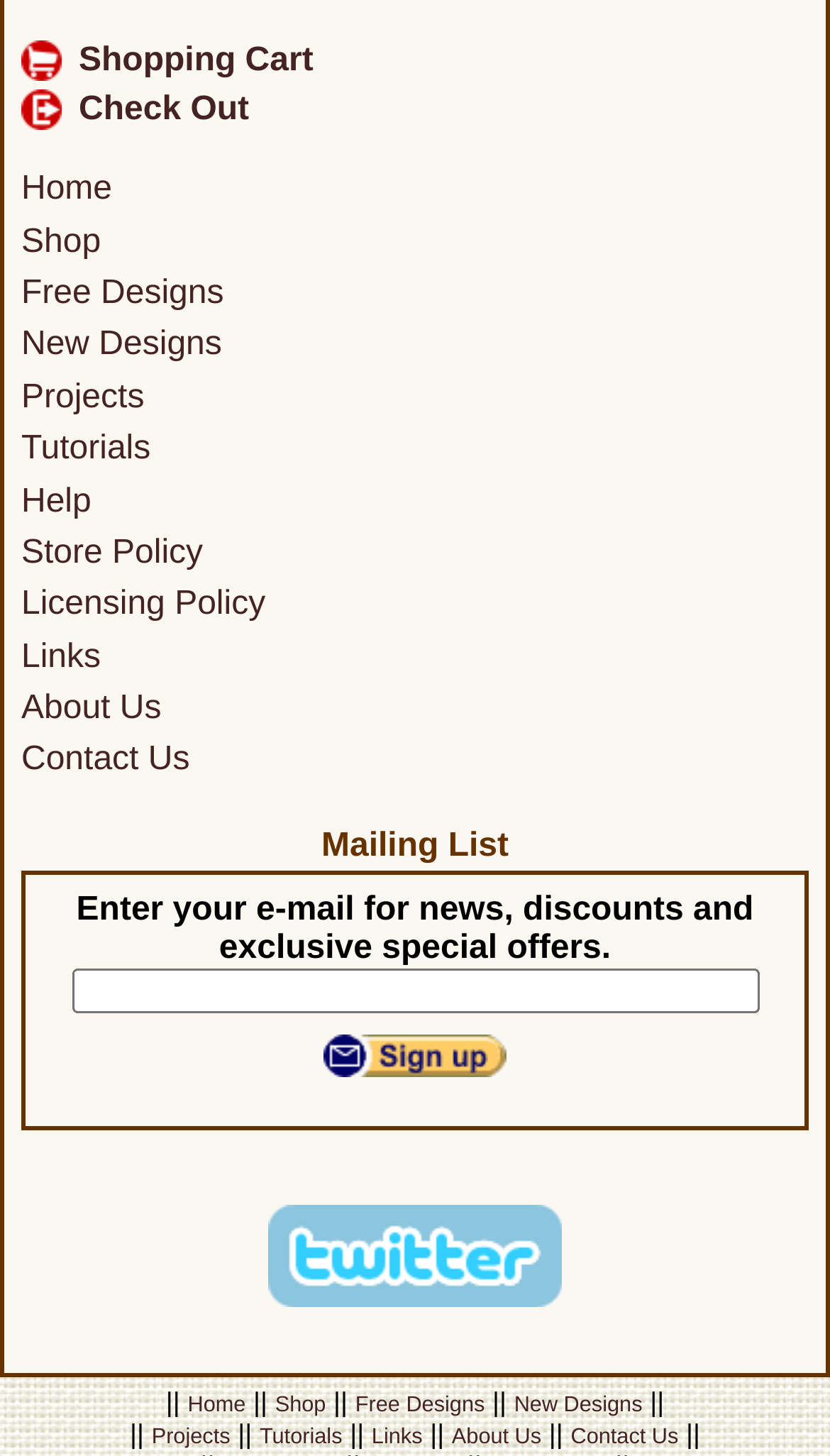Based on the element description, predict the bounding box coordinates (top-left x, top-left y, bottom-right x, bottom-right y) for the UI element in the screenshot: 關於我們

None